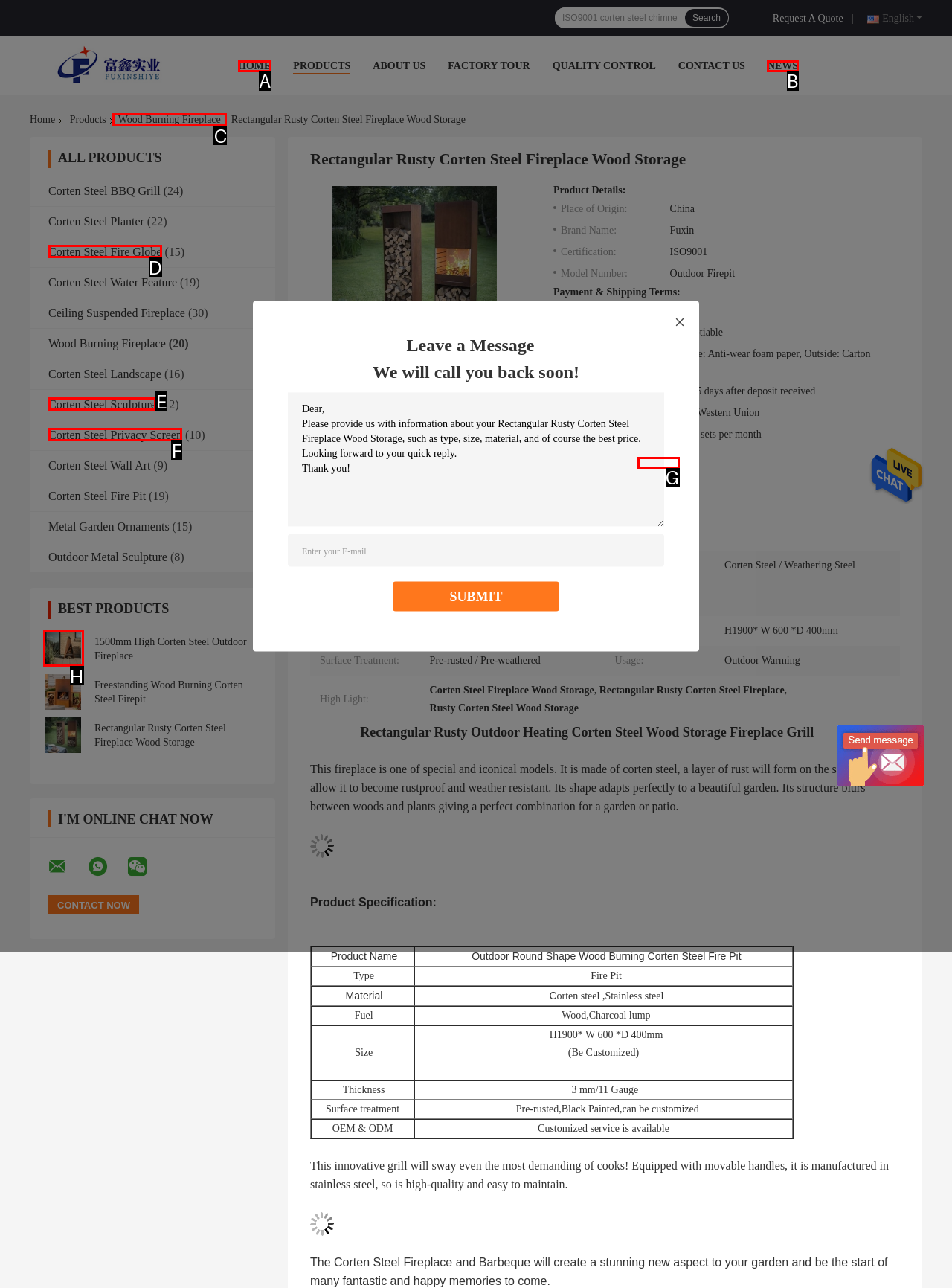Tell me which letter corresponds to the UI element that should be clicked to fulfill this instruction: View Wood Burning Fireplace products
Answer using the letter of the chosen option directly.

C